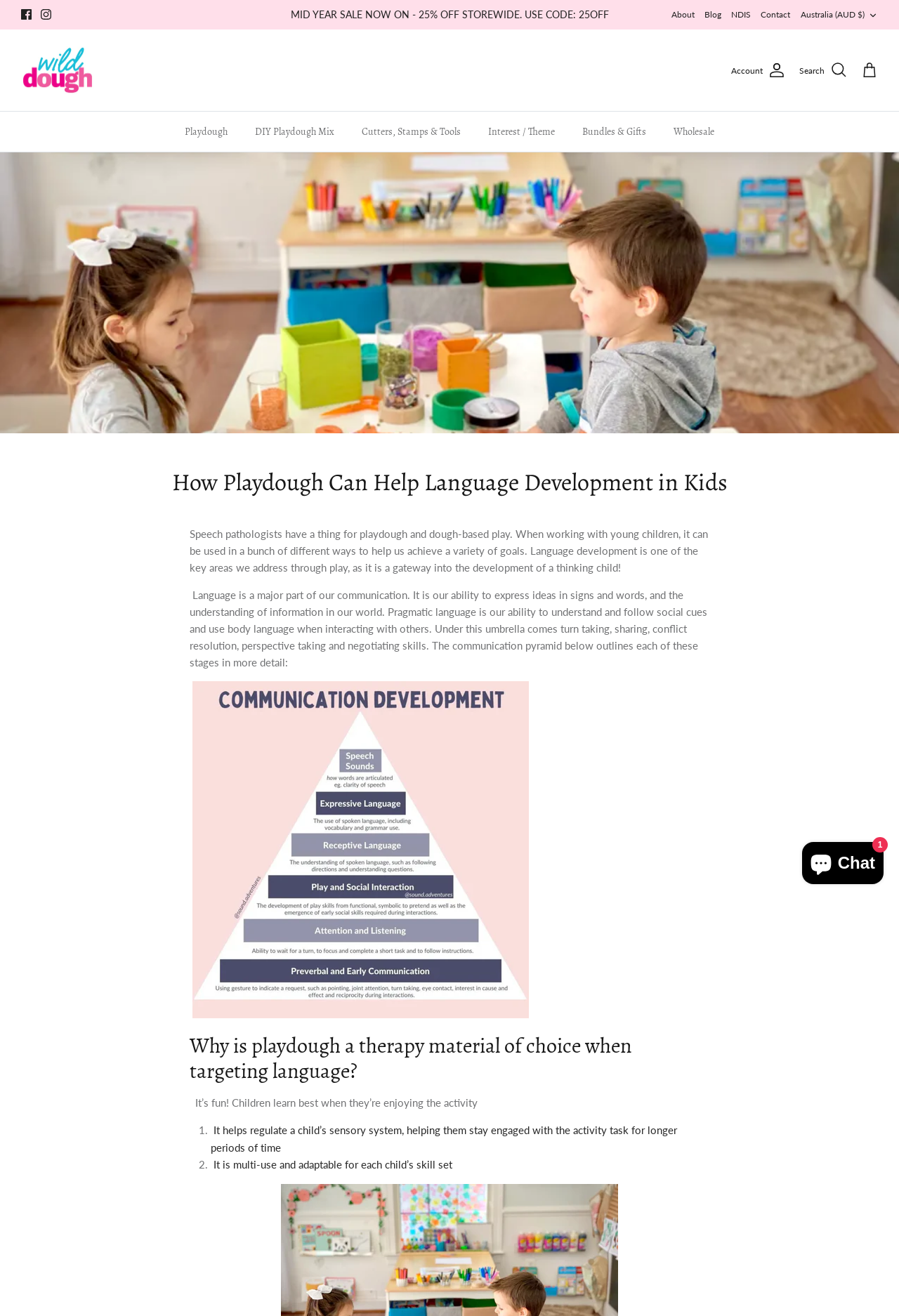Locate the bounding box coordinates of the clickable region to complete the following instruction: "Select Australia as currency."

[0.891, 0.002, 0.977, 0.02]